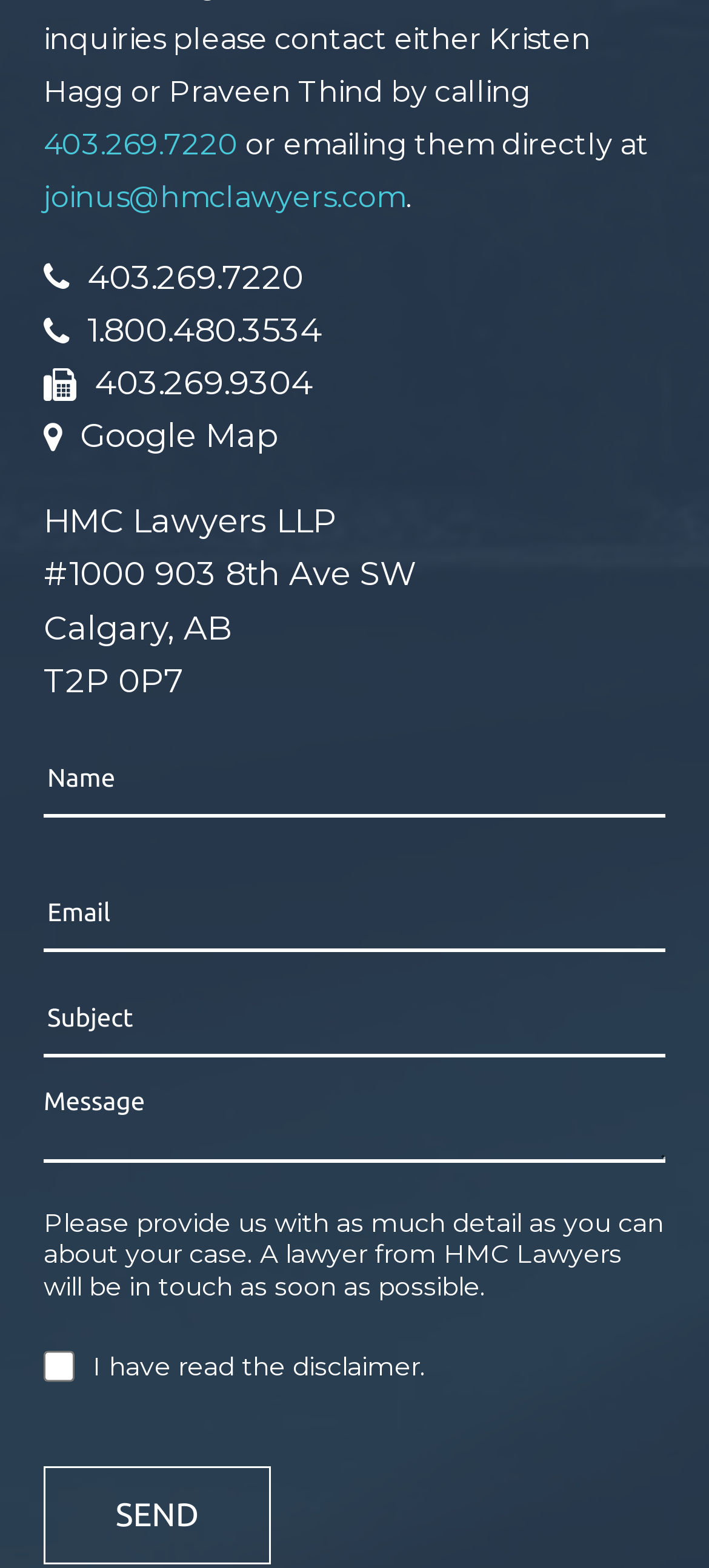Determine the bounding box coordinates for the area that needs to be clicked to fulfill this task: "Check the disclaimer". The coordinates must be given as four float numbers between 0 and 1, i.e., [left, top, right, bottom].

[0.062, 0.848, 0.105, 0.896]